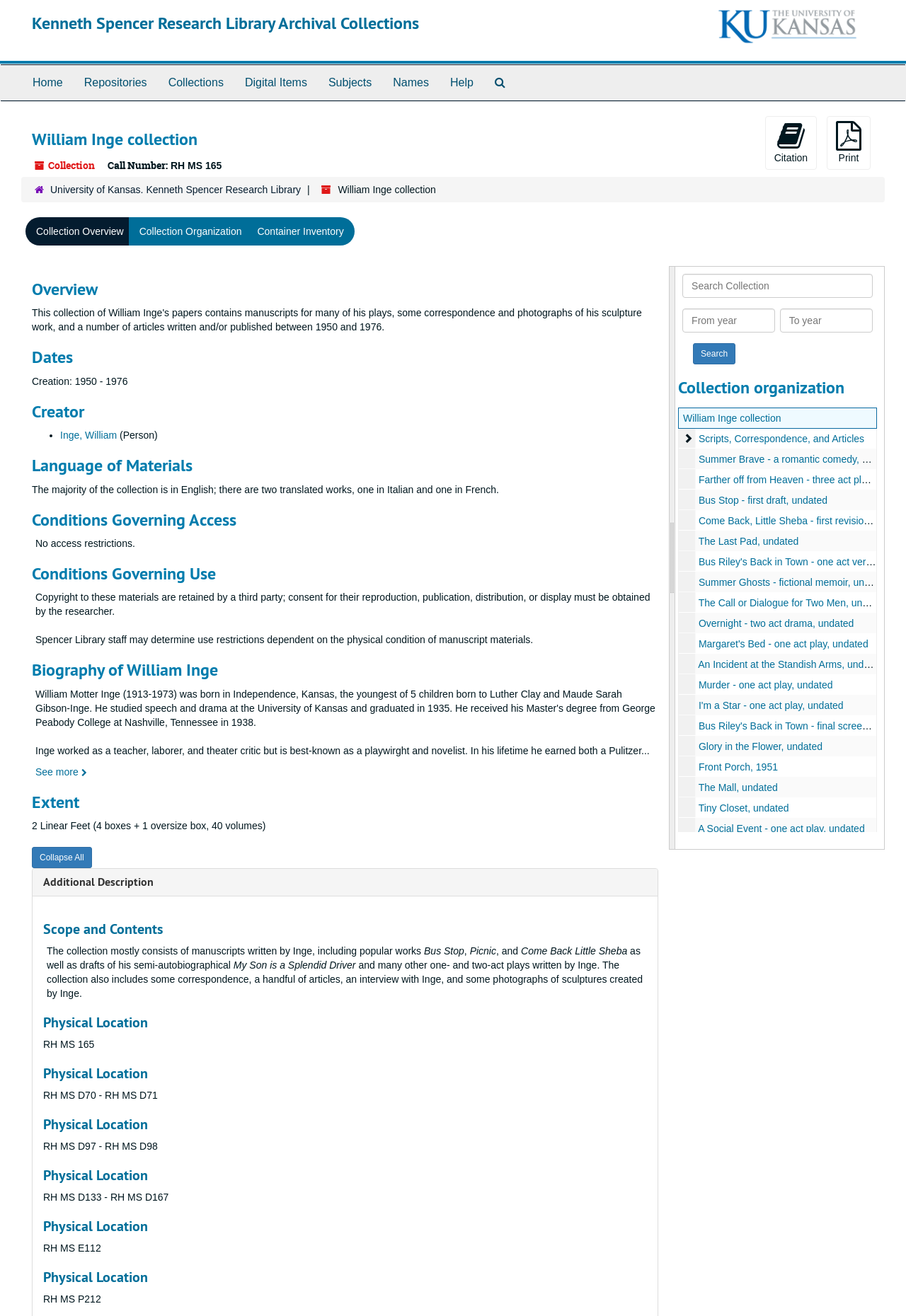Please reply with a single word or brief phrase to the question: 
What is the call number of the collection?

RH MS 165